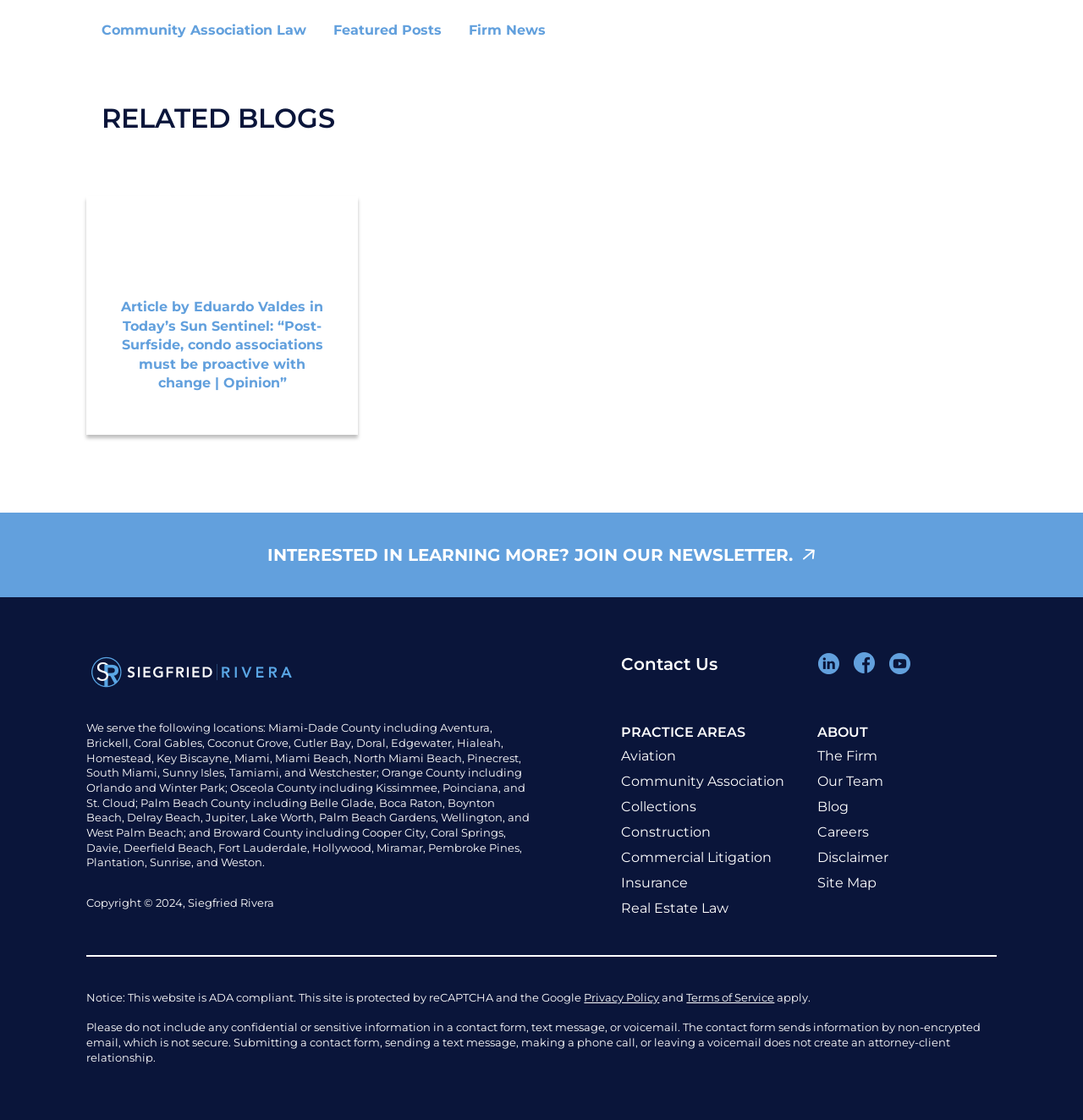Using the provided element description: "Site Map", determine the bounding box coordinates of the corresponding UI element in the screenshot.

[0.755, 0.778, 0.92, 0.8]